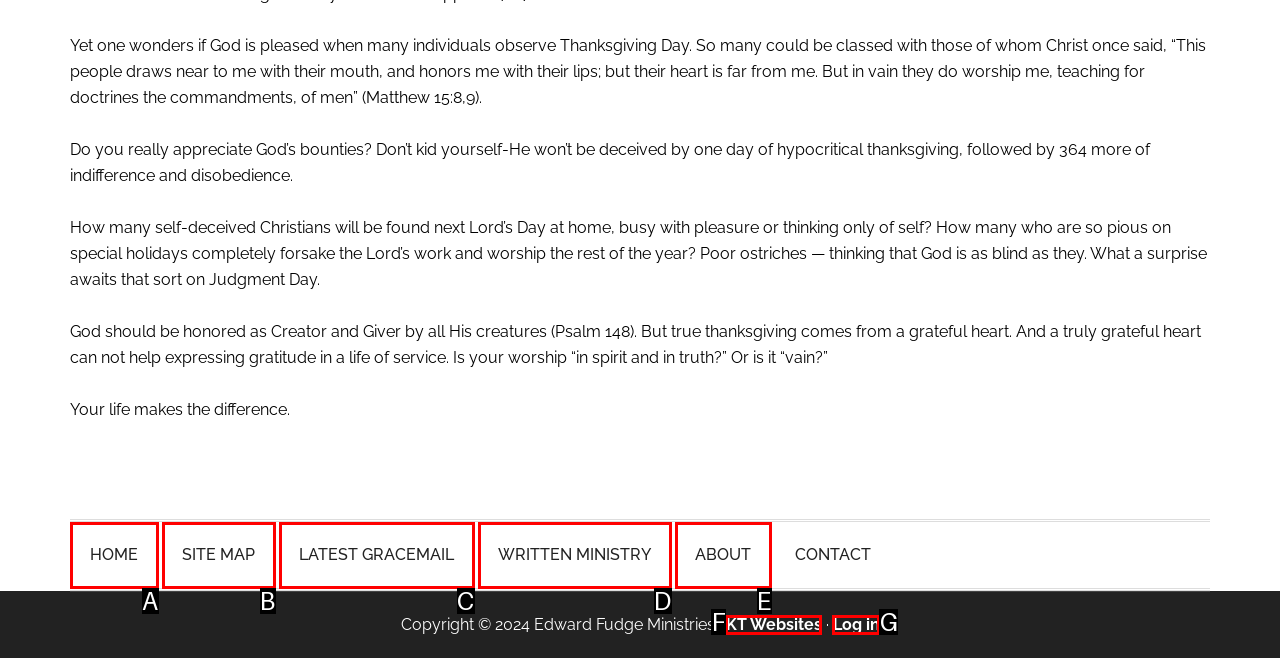Look at the description: Written Ministry
Determine the letter of the matching UI element from the given choices.

D